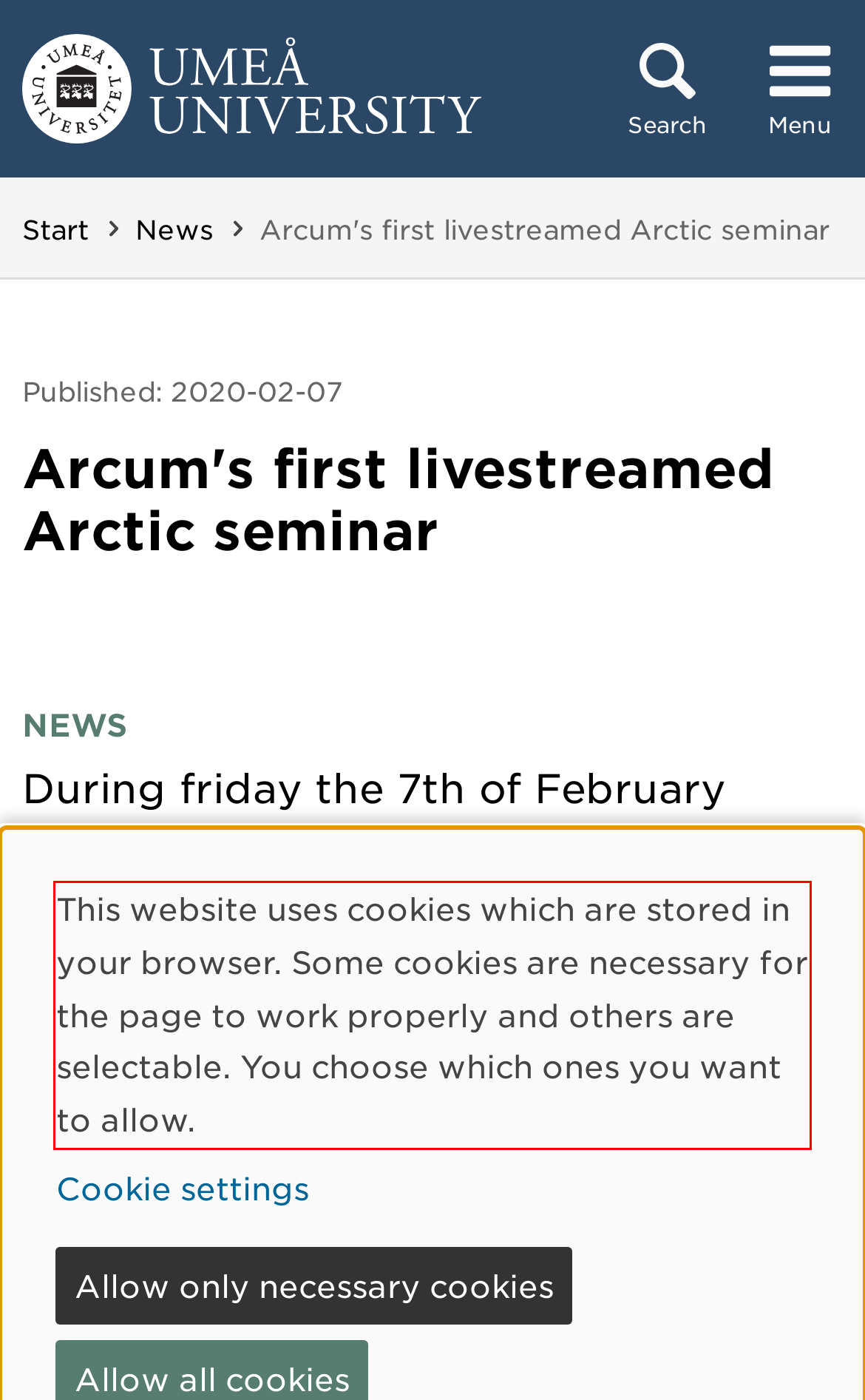Please extract the text content from the UI element enclosed by the red rectangle in the screenshot.

This website uses cookies which are stored in your browser. Some cookies are necessary for the page to work properly and others are selectable. You choose which ones you want to allow.